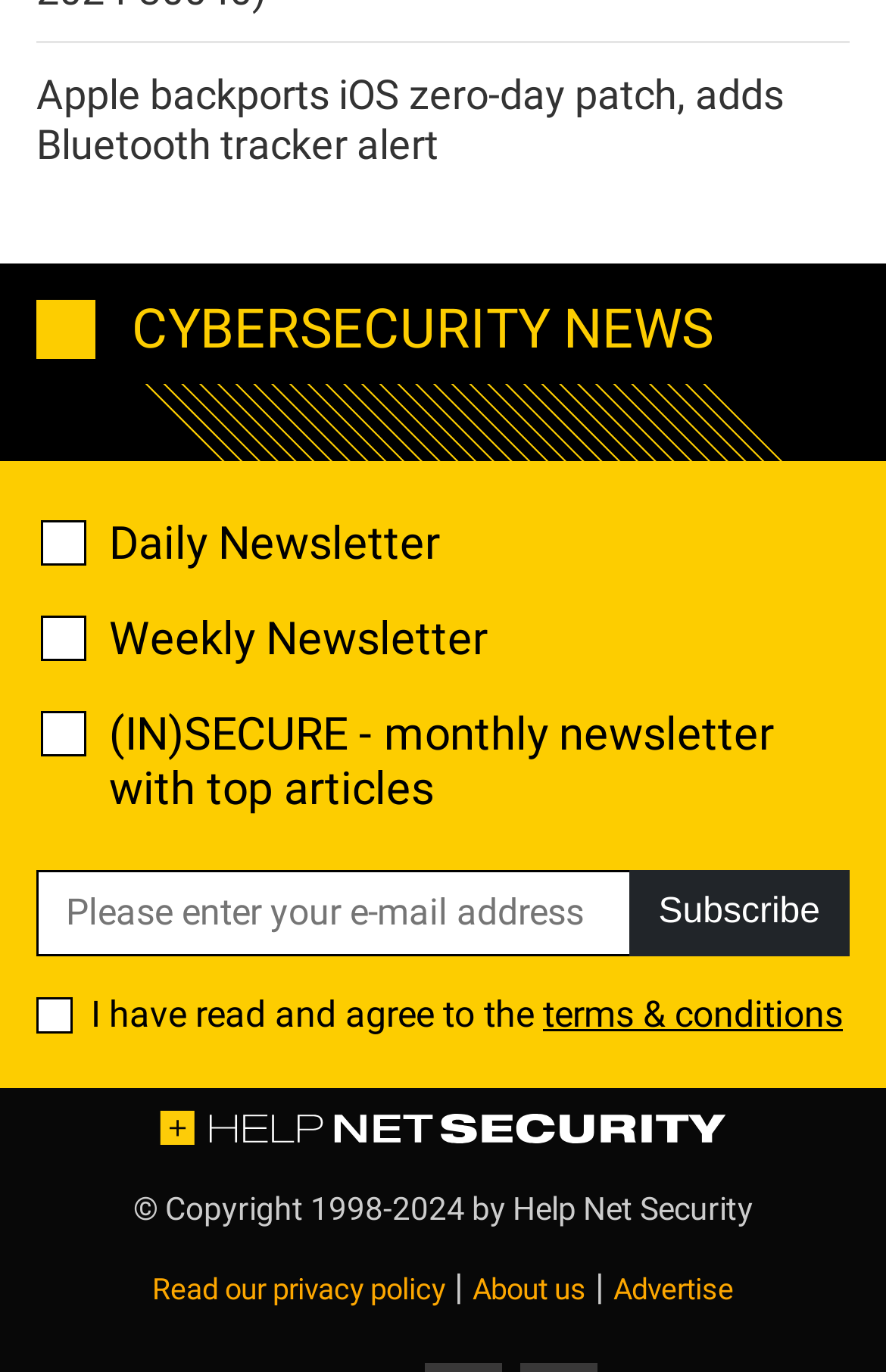Please locate the bounding box coordinates of the element that should be clicked to achieve the given instruction: "Read the terms and conditions".

[0.613, 0.724, 0.951, 0.756]